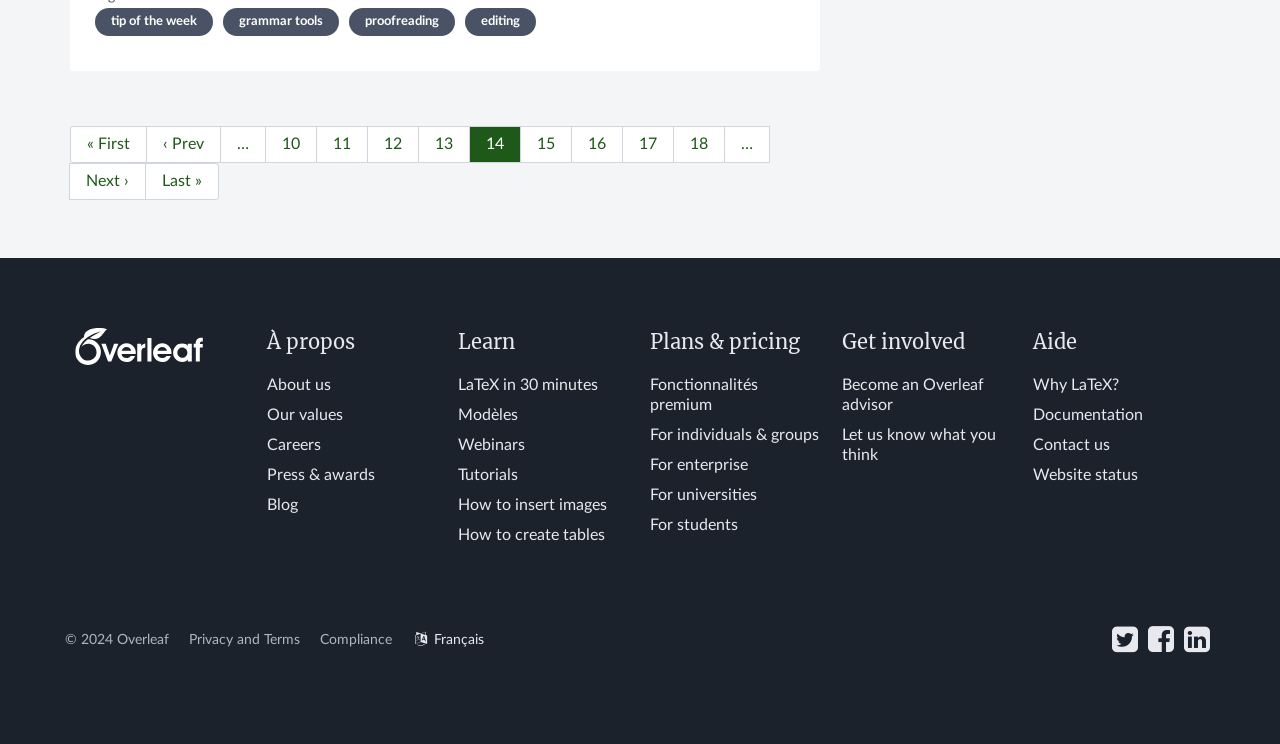What is the last page number in the pagination navigation?
From the details in the image, provide a complete and detailed answer to the question.

I looked at the pagination navigation section and found the link to the last page, which is represented by the text 'Last »'.